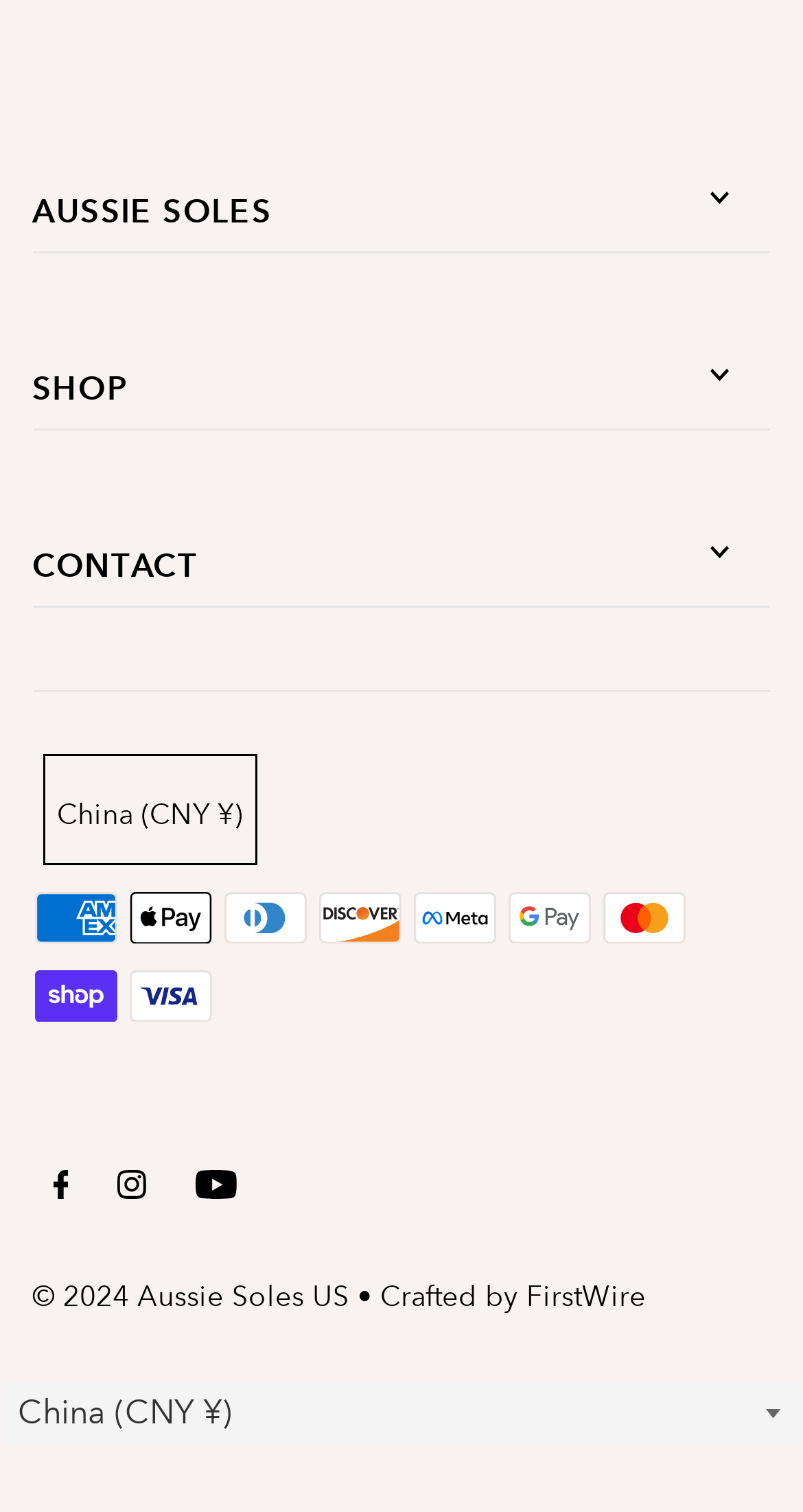Respond concisely with one word or phrase to the following query:
What is the name of the brand?

Aussie Soles